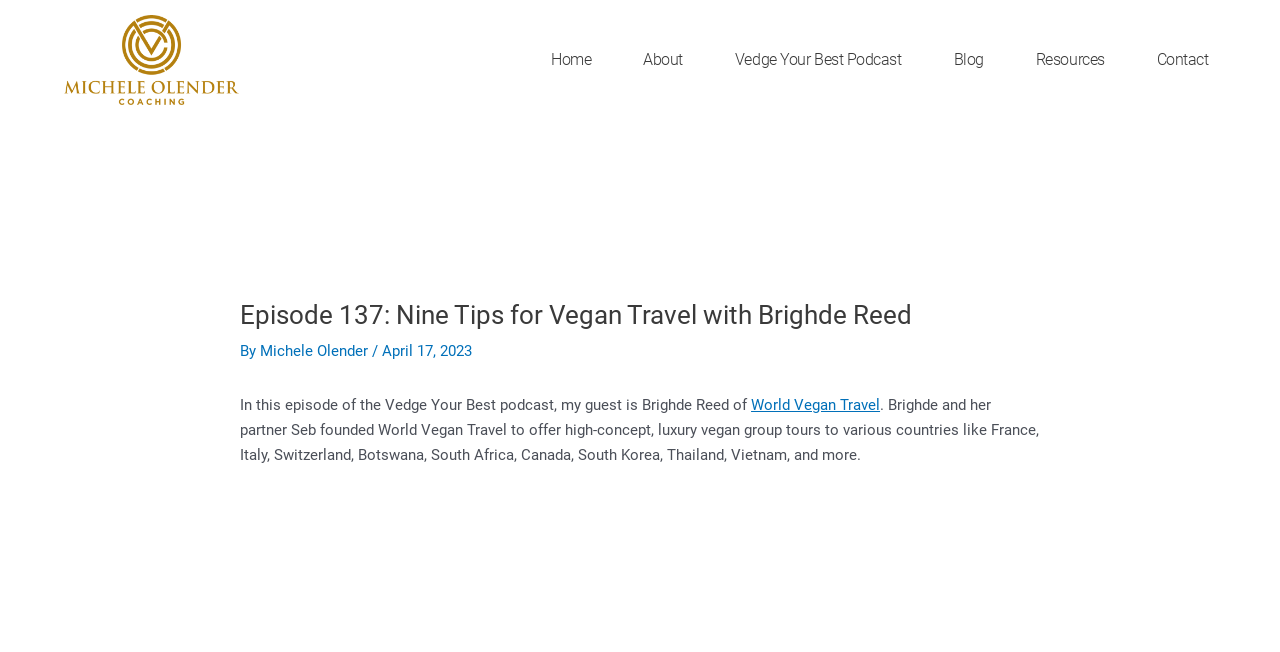Identify the bounding box coordinates of the section to be clicked to complete the task described by the following instruction: "visit Vedge Your Best Podcast". The coordinates should be four float numbers between 0 and 1, formatted as [left, top, right, bottom].

[0.569, 0.067, 0.709, 0.117]